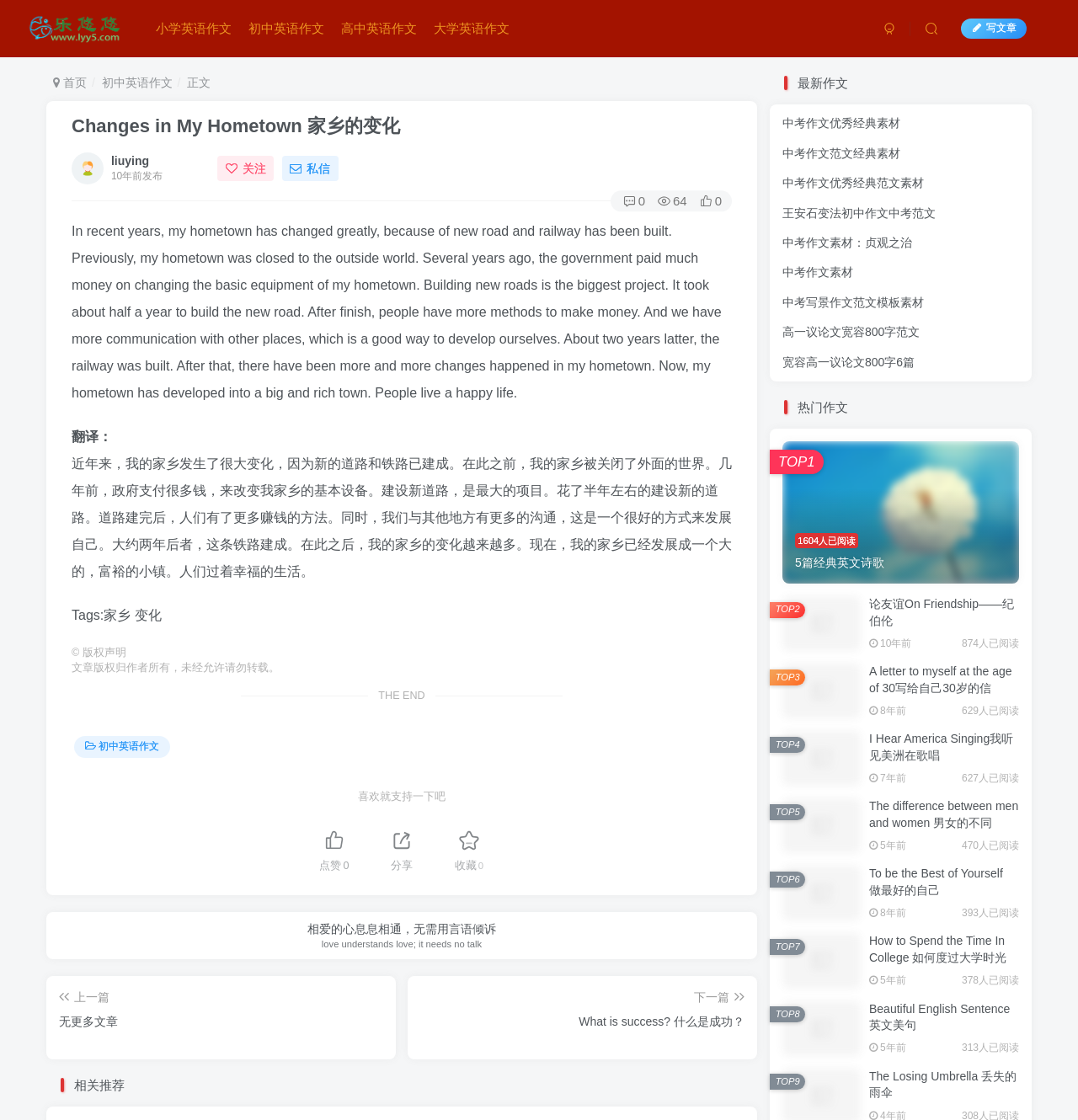Answer the following query concisely with a single word or phrase:
What is the main change that happened in the author's hometown?

New road and railway